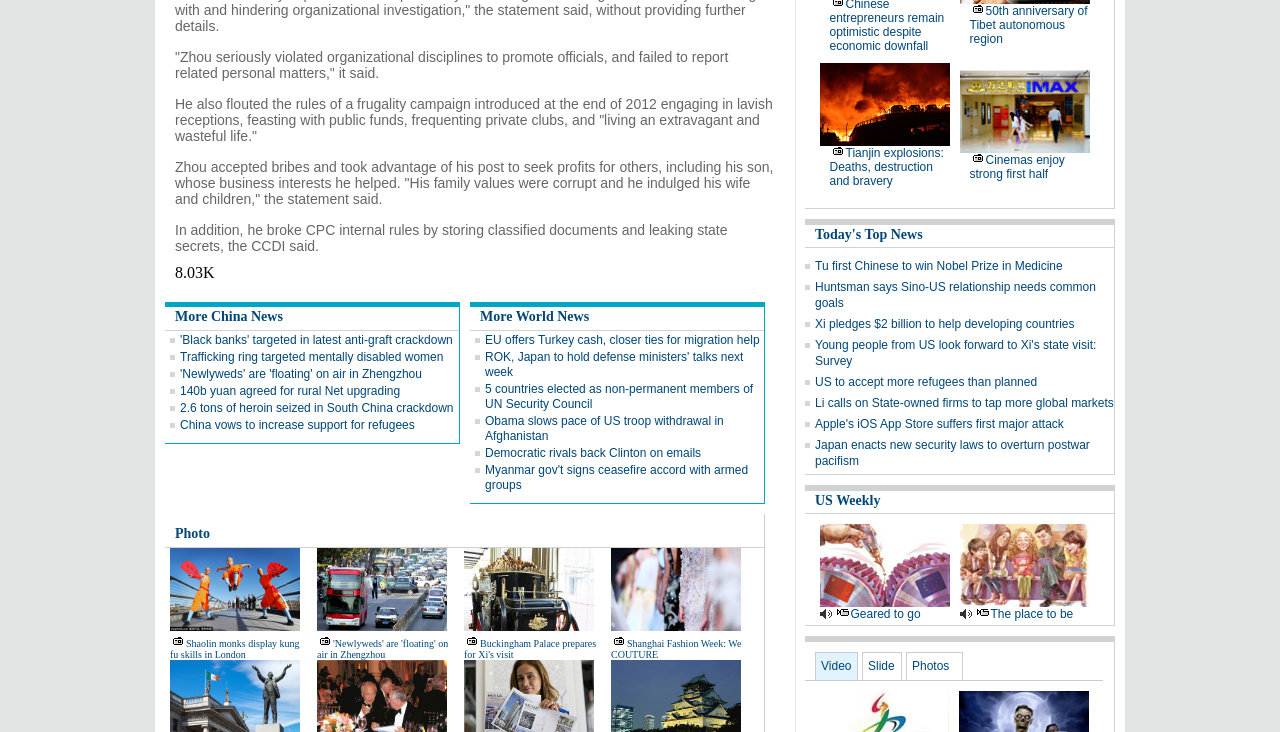Identify the bounding box coordinates necessary to click and complete the given instruction: "Click on 'Photo'".

[0.137, 0.719, 0.164, 0.739]